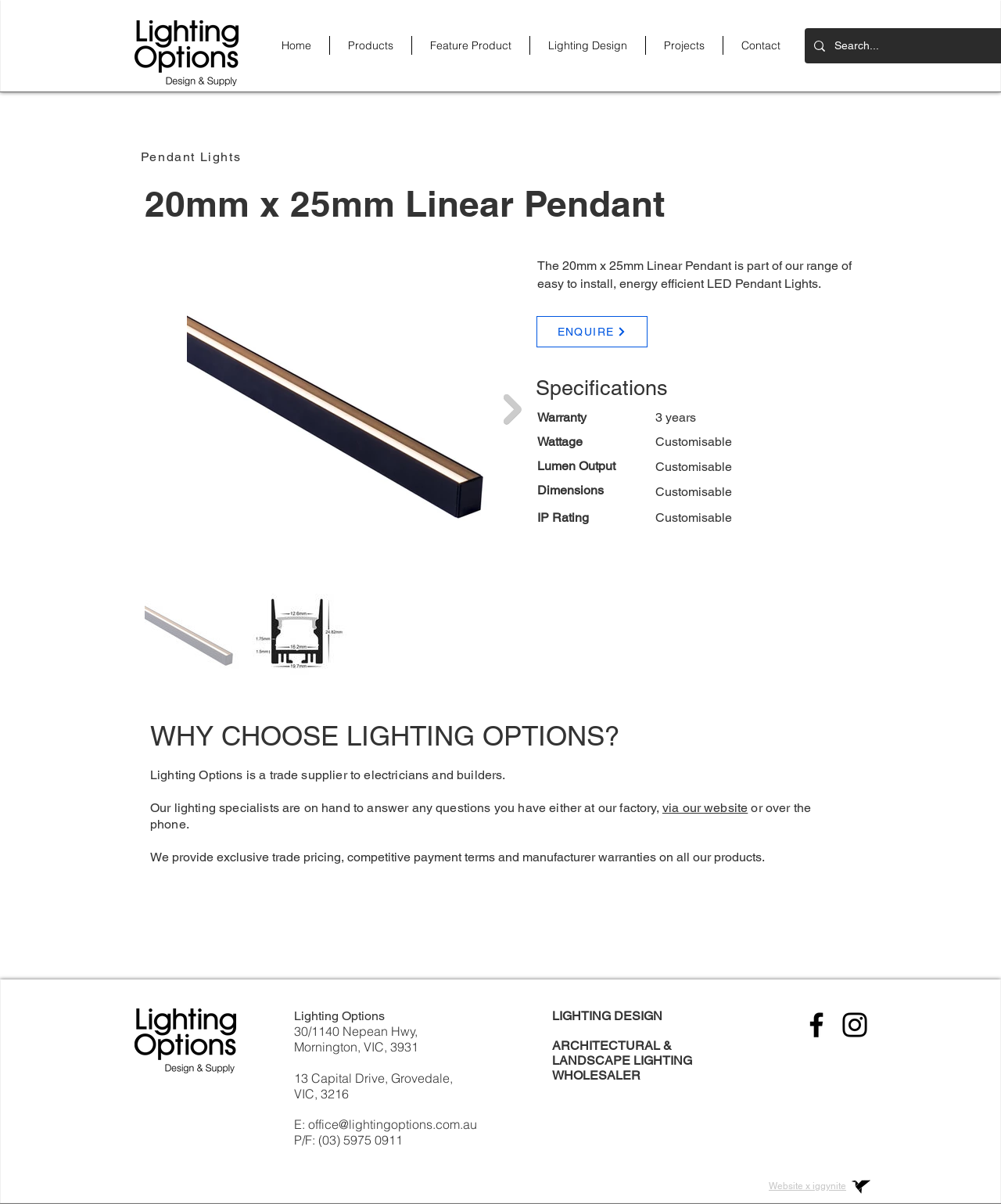What is the product type of the 20mm x 25mm Linear Pendant?
Look at the image and respond to the question as thoroughly as possible.

I found the answer by looking at the link above the product title, which says 'Pendant Lights'. This suggests that the 20mm x 25mm Linear Pendant is a type of pendant light.